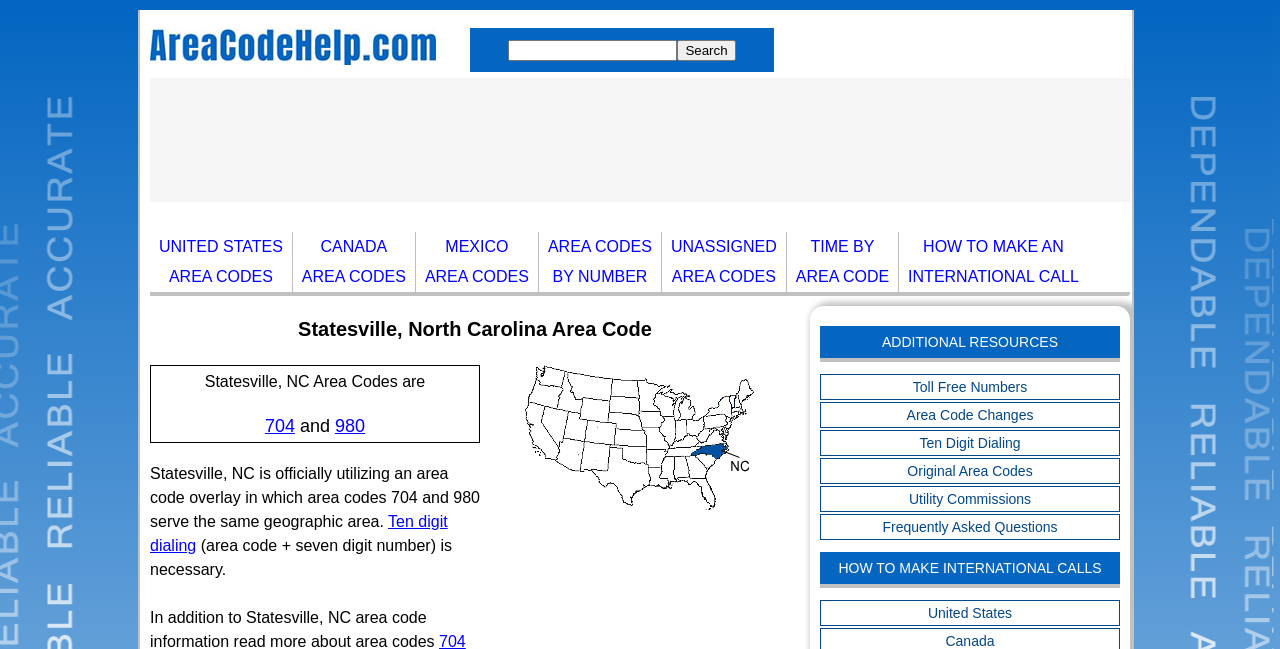Please determine the bounding box coordinates for the element with the description: "Frequently Asked Questions".

[0.641, 0.794, 0.874, 0.831]